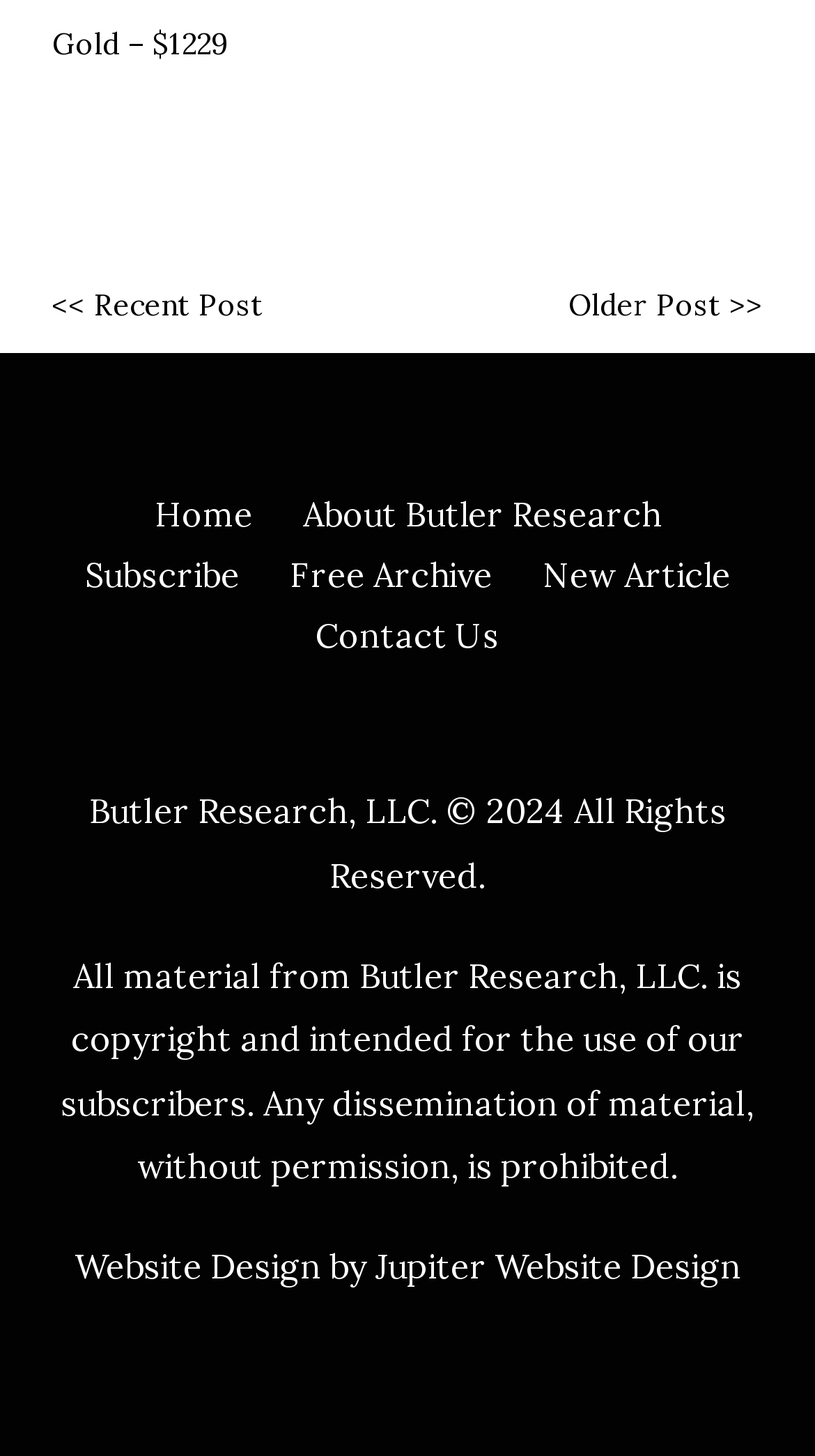What is the company name?
Give a detailed and exhaustive answer to the question.

The company name is mentioned at the bottom of the webpage, which is Butler Research, LLC, and it is also mentioned in the copyright notice.